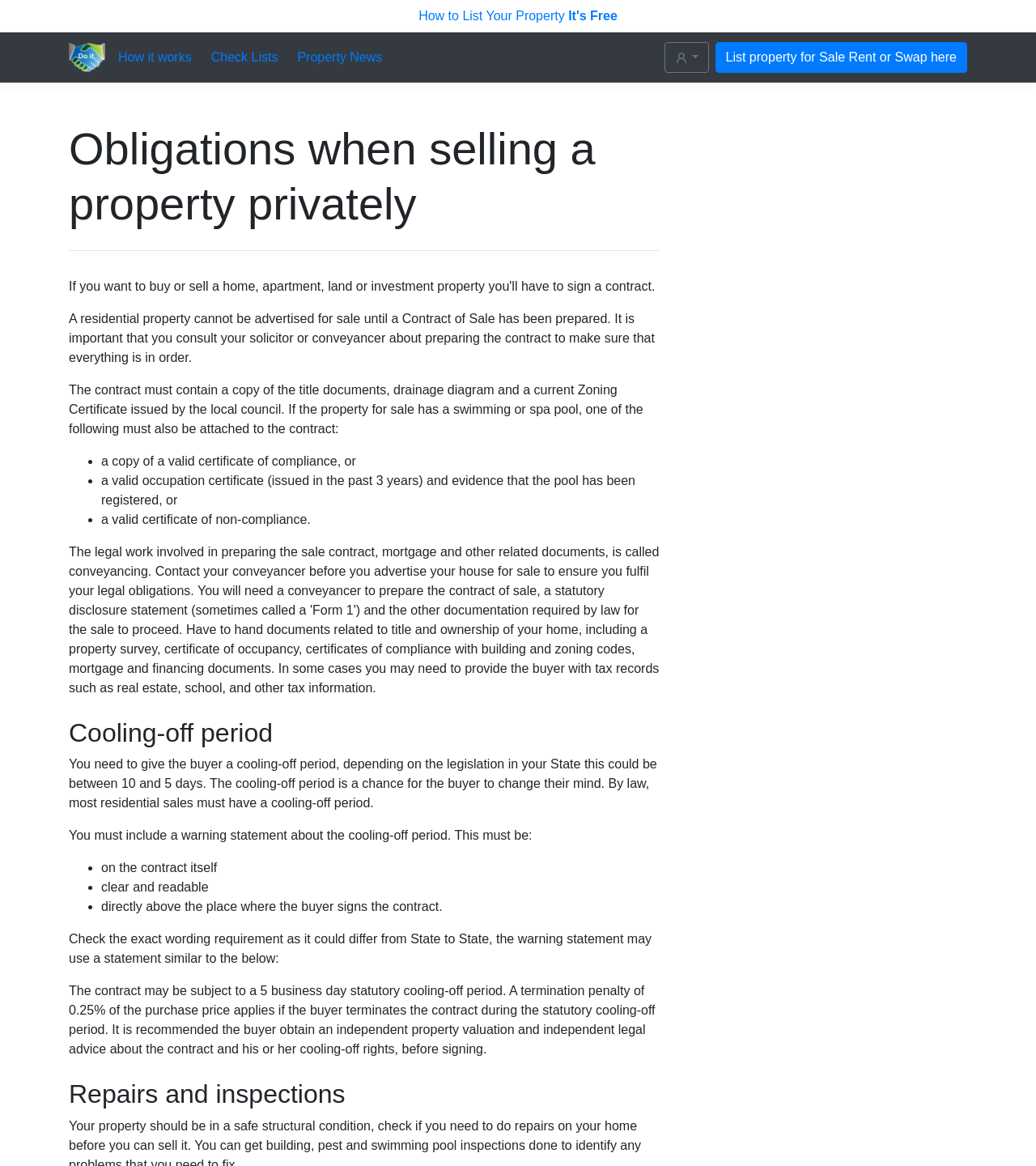Find the headline of the webpage and generate its text content.

Obligations when selling a property privately